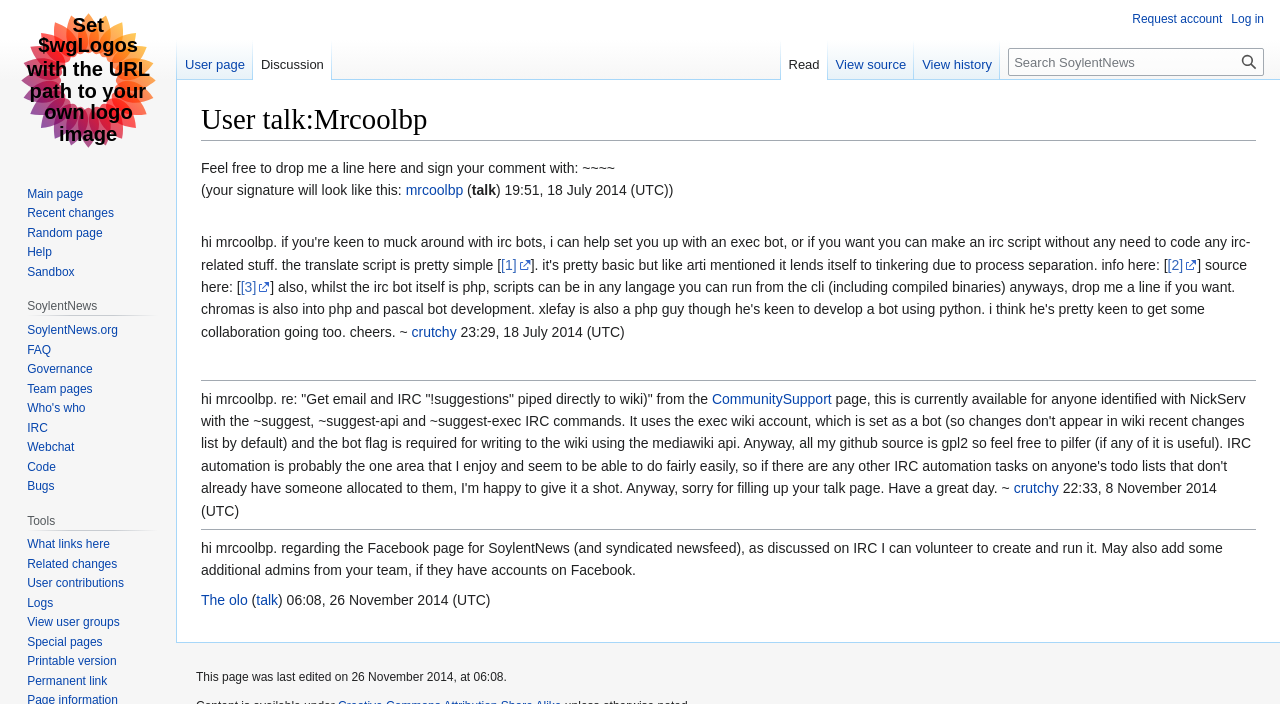Determine the bounding box coordinates for the area that needs to be clicked to fulfill this task: "View user page". The coordinates must be given as four float numbers between 0 and 1, i.e., [left, top, right, bottom].

[0.138, 0.057, 0.198, 0.114]